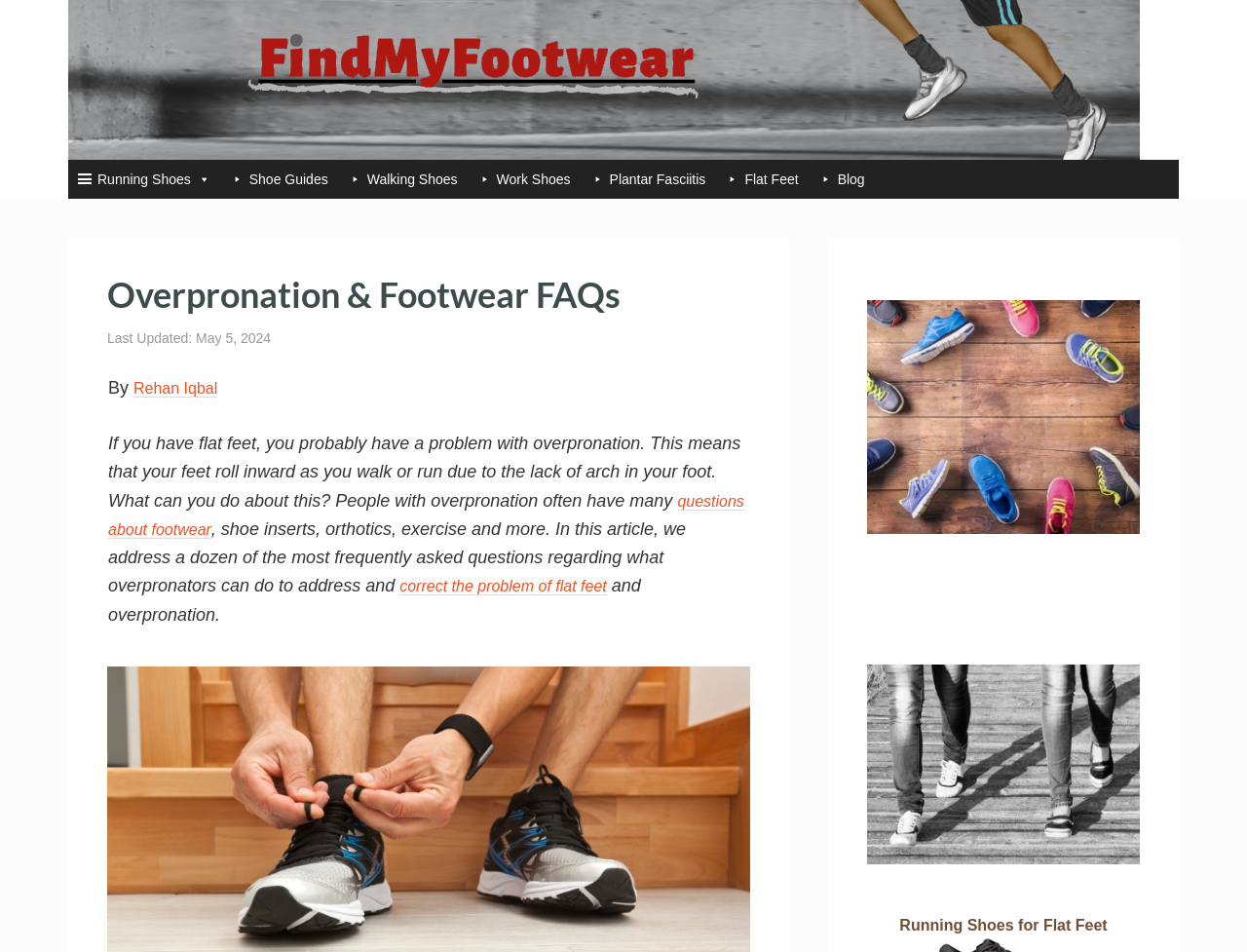Identify the bounding box coordinates for the element that needs to be clicked to fulfill this instruction: "Learn about footwear for flat feet". Provide the coordinates in the format of four float numbers between 0 and 1: [left, top, right, bottom].

[0.087, 0.545, 0.243, 0.567]